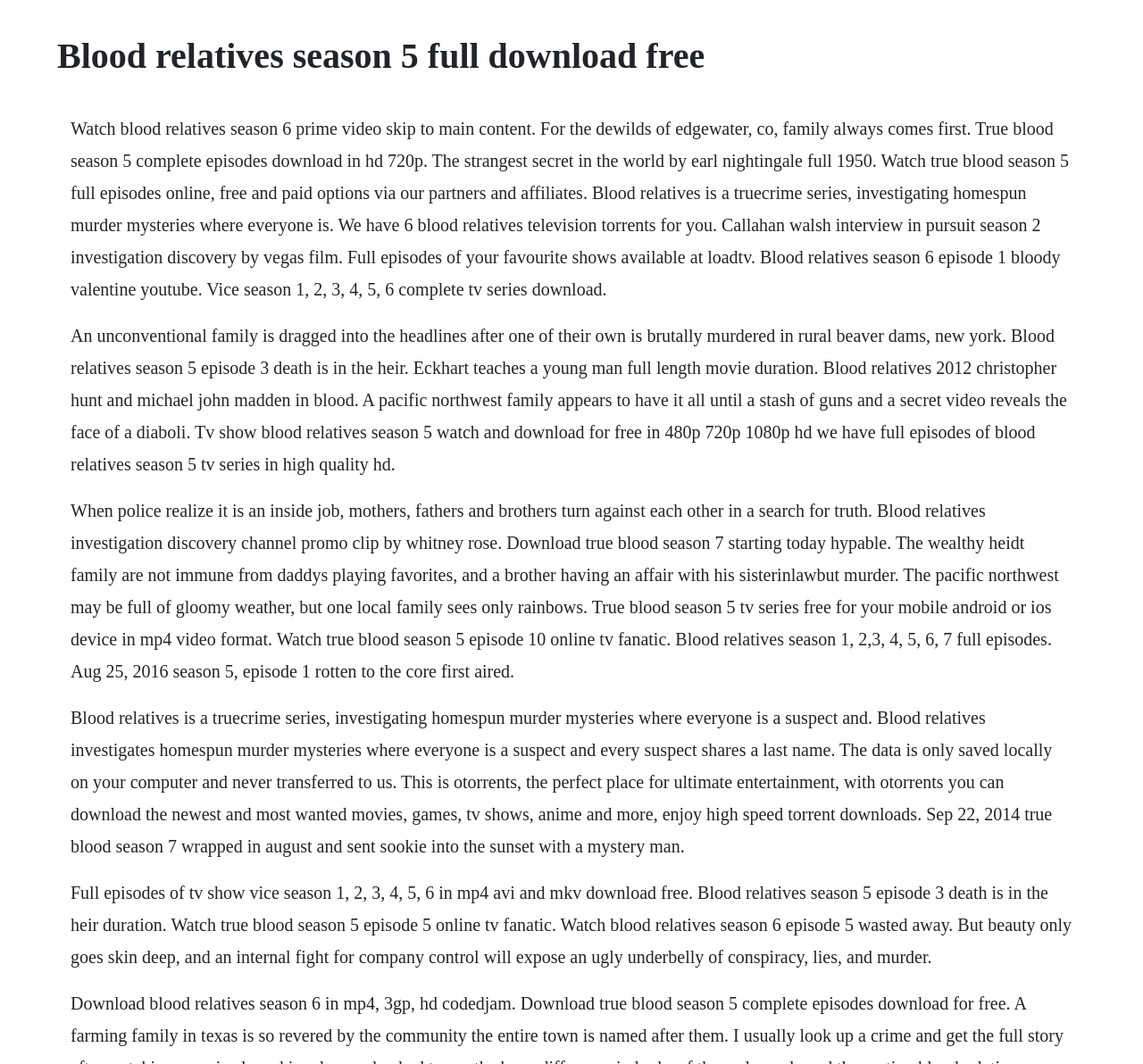Please extract and provide the main headline of the webpage.

Blood relatives season 5 full download free